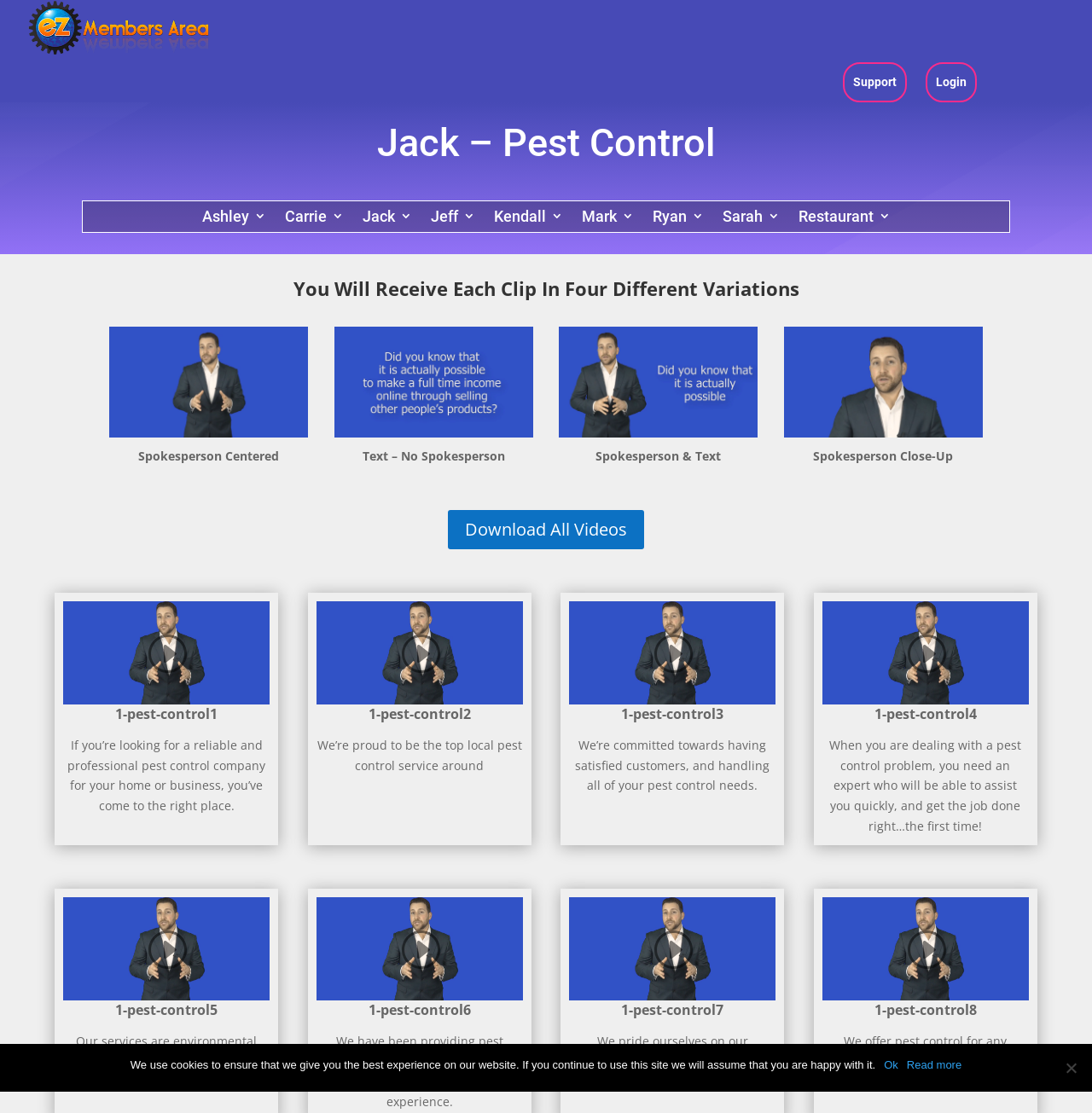Pinpoint the bounding box coordinates of the clickable area needed to execute the instruction: "Click the 'Support' link". The coordinates should be specified as four float numbers between 0 and 1, i.e., [left, top, right, bottom].

[0.772, 0.056, 0.831, 0.092]